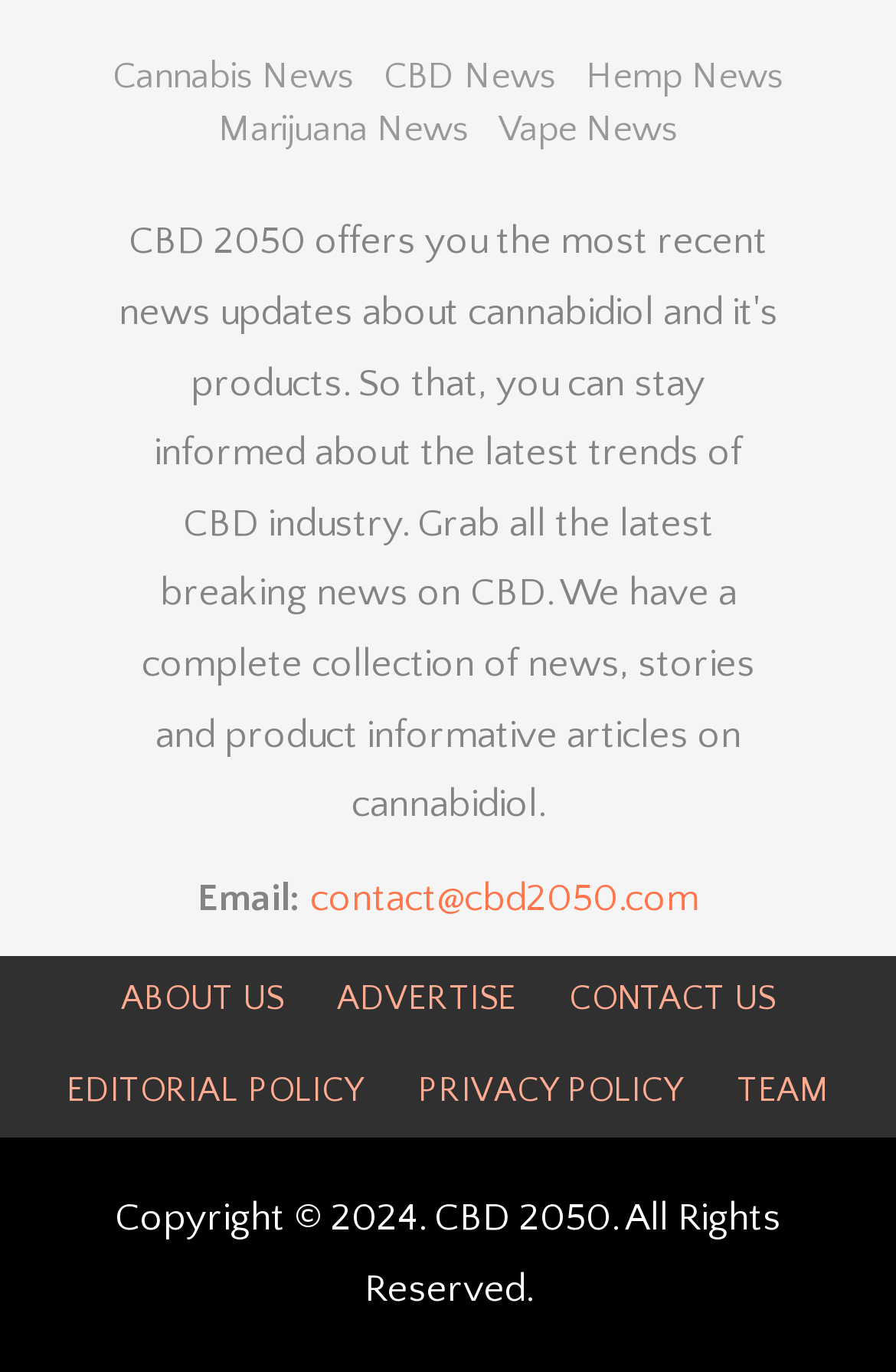Determine the bounding box coordinates of the clickable region to follow the instruction: "Visit the ABOUT US page".

[0.135, 0.714, 0.317, 0.743]